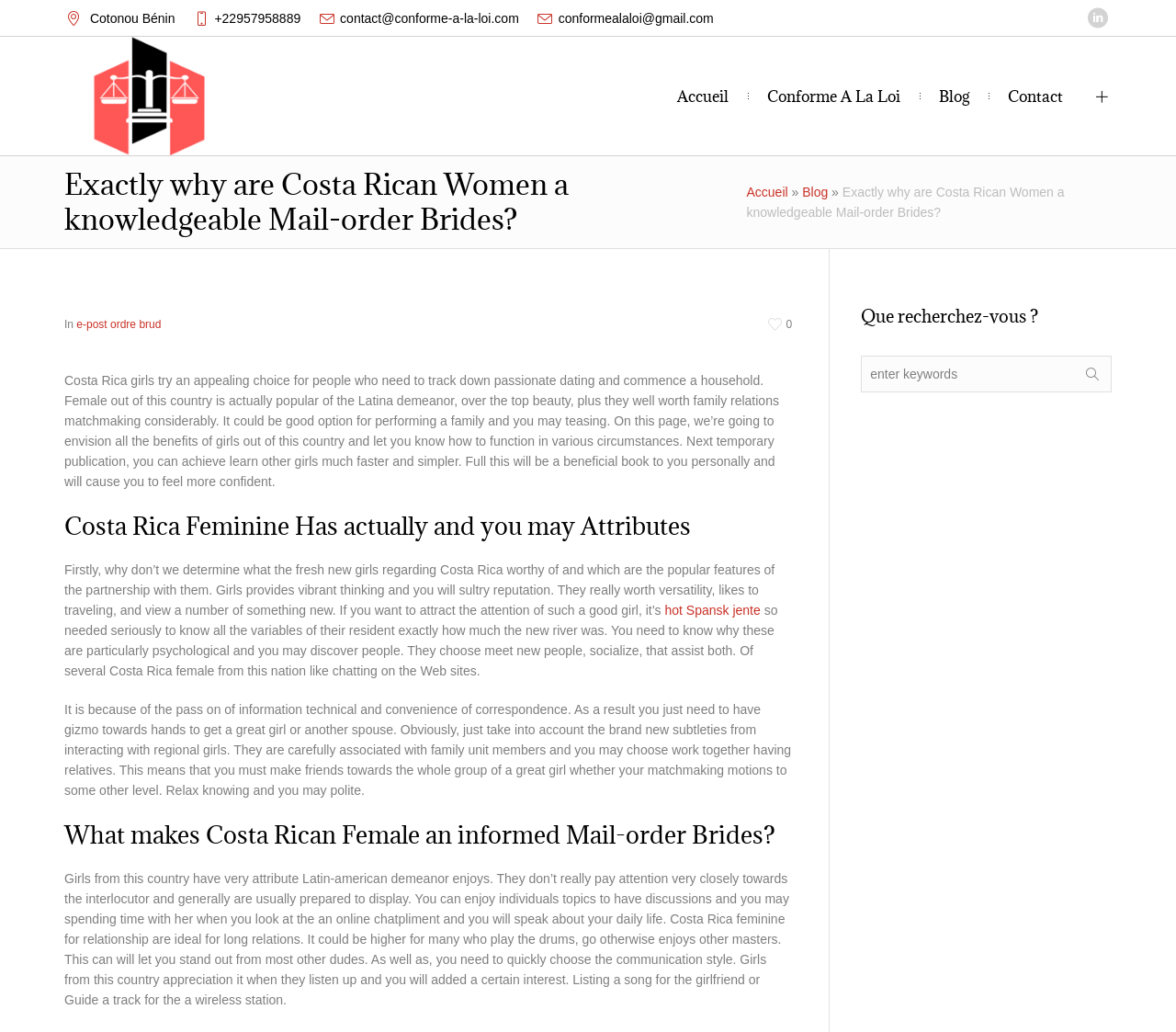Determine the bounding box coordinates for the region that must be clicked to execute the following instruction: "Contact via email".

[0.289, 0.011, 0.441, 0.025]